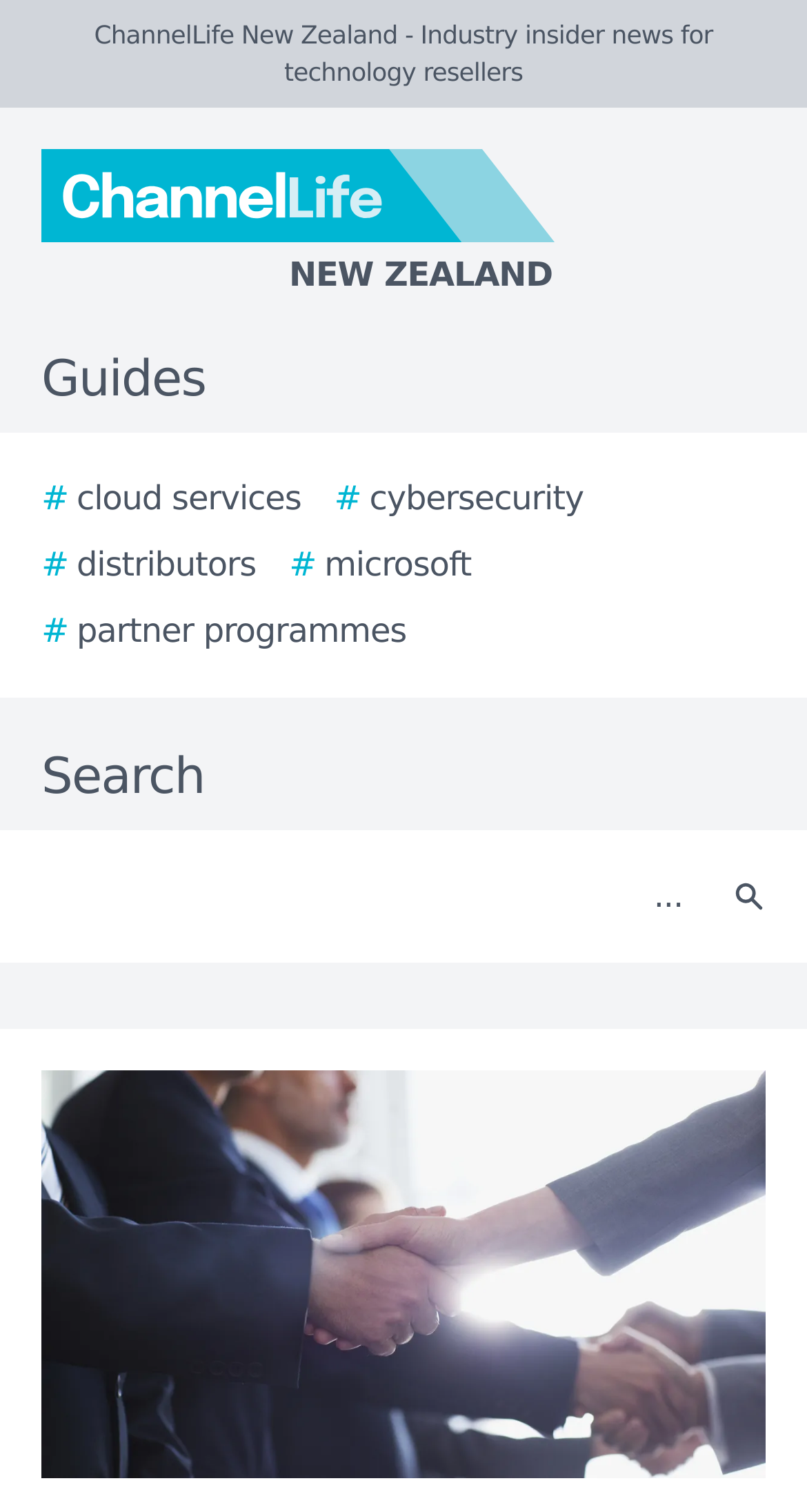Locate the bounding box coordinates of the clickable area to execute the instruction: "View the story image". Provide the coordinates as four float numbers between 0 and 1, represented as [left, top, right, bottom].

[0.051, 0.708, 0.949, 0.978]